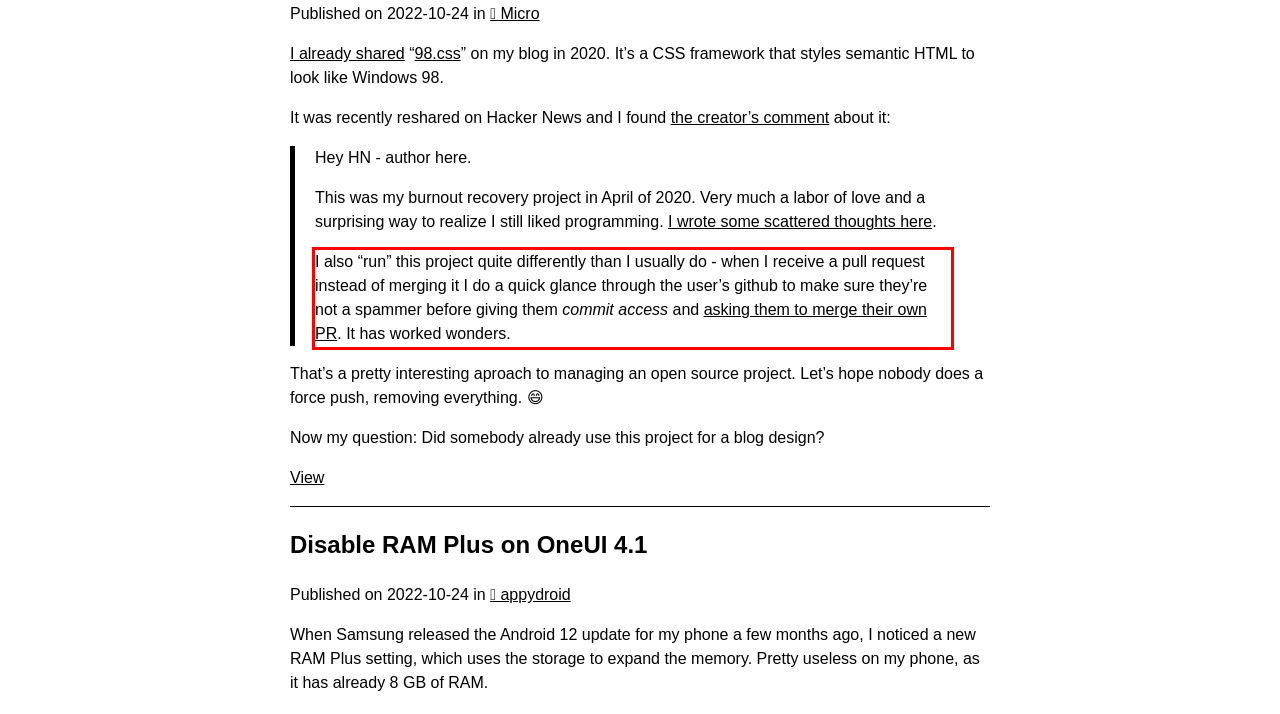Analyze the screenshot of the webpage and extract the text from the UI element that is inside the red bounding box.

I also “run” this project quite differently than I usually do - when I receive a pull request instead of merging it I do a quick glance through the user’s github to make sure they’re not a spammer before giving them commit access and asking them to merge their own PR. It has worked wonders.